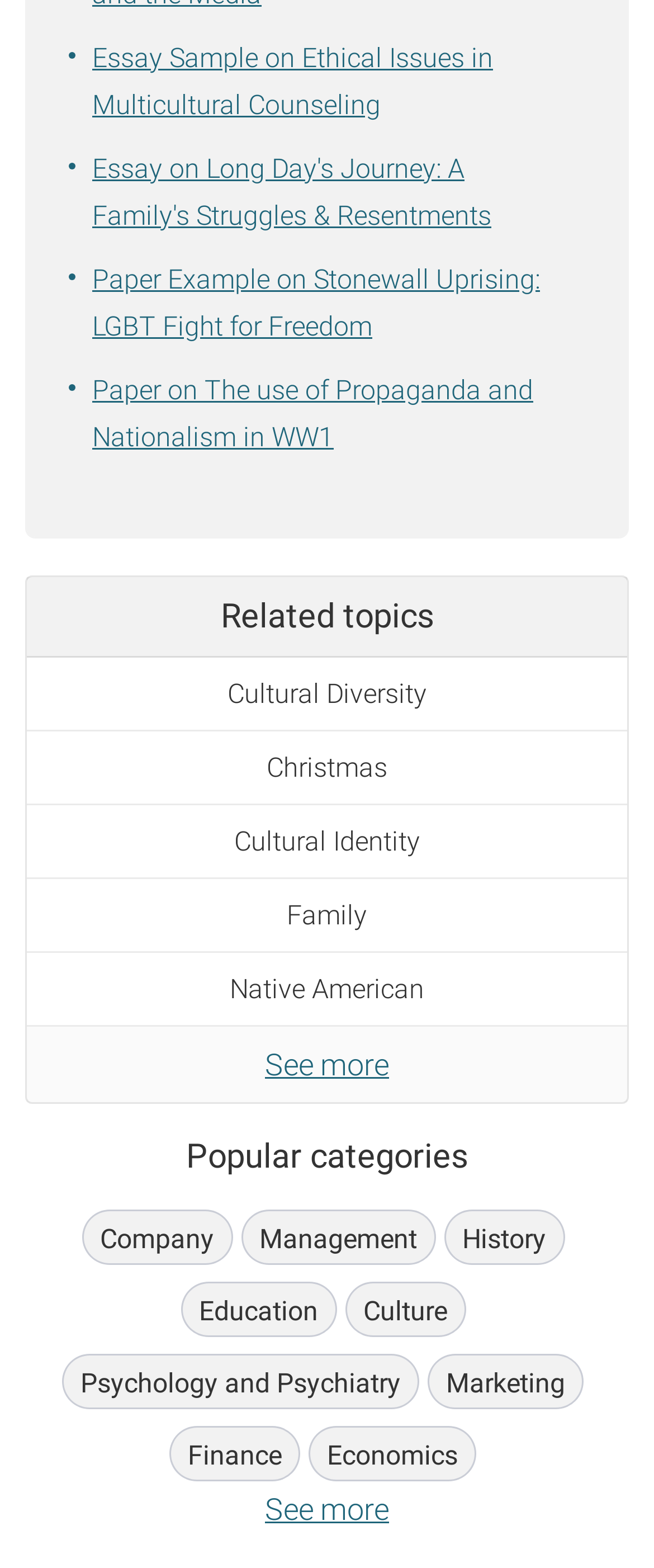Carefully observe the image and respond to the question with a detailed answer:
What is the category of the link 'History'?

The link 'History' is listed under the section 'Popular categories', which suggests that 'History' is a category under popular categories.